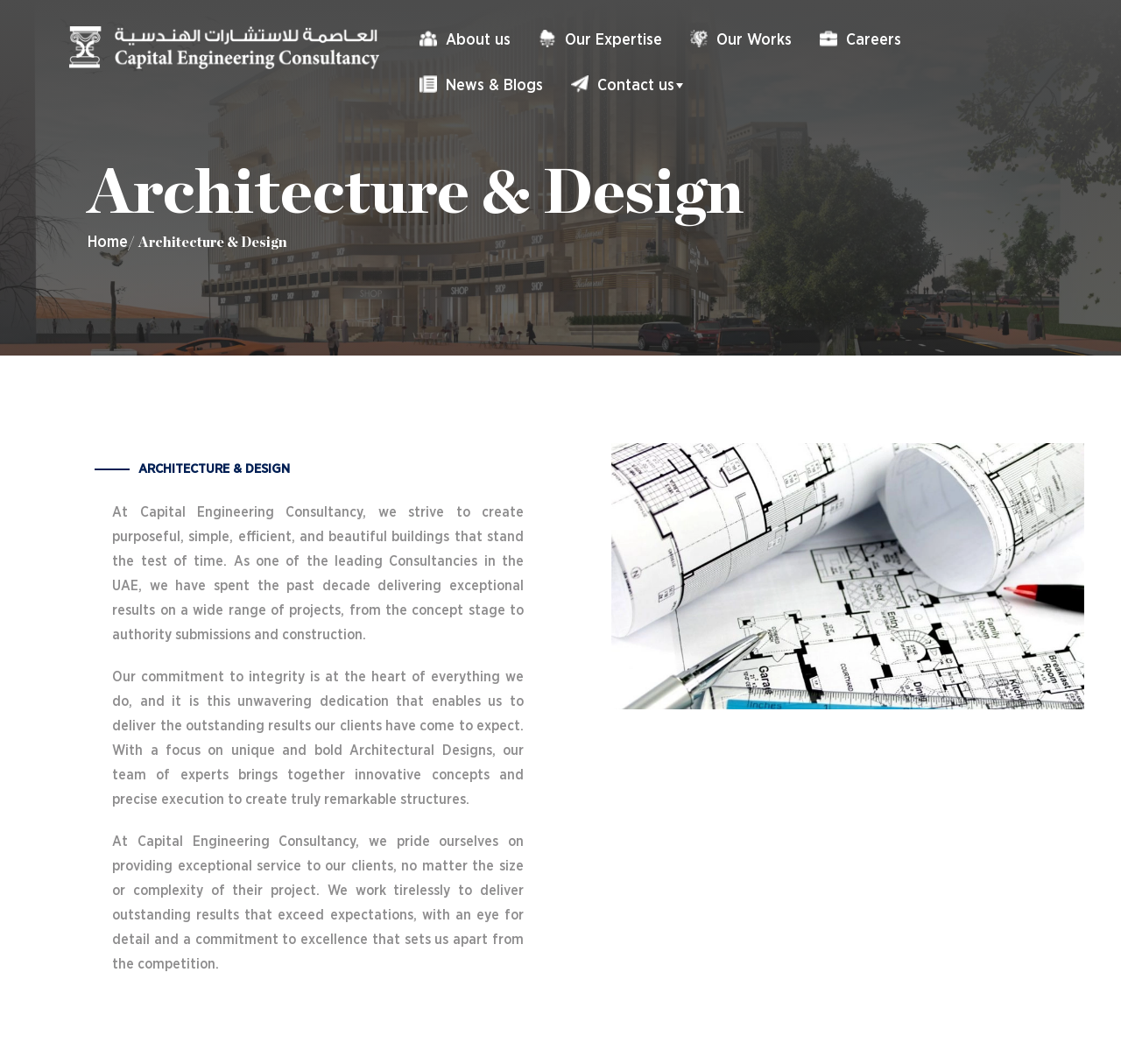Please give a succinct answer to the question in one word or phrase:
How many paragraphs of text are on the webpage?

3